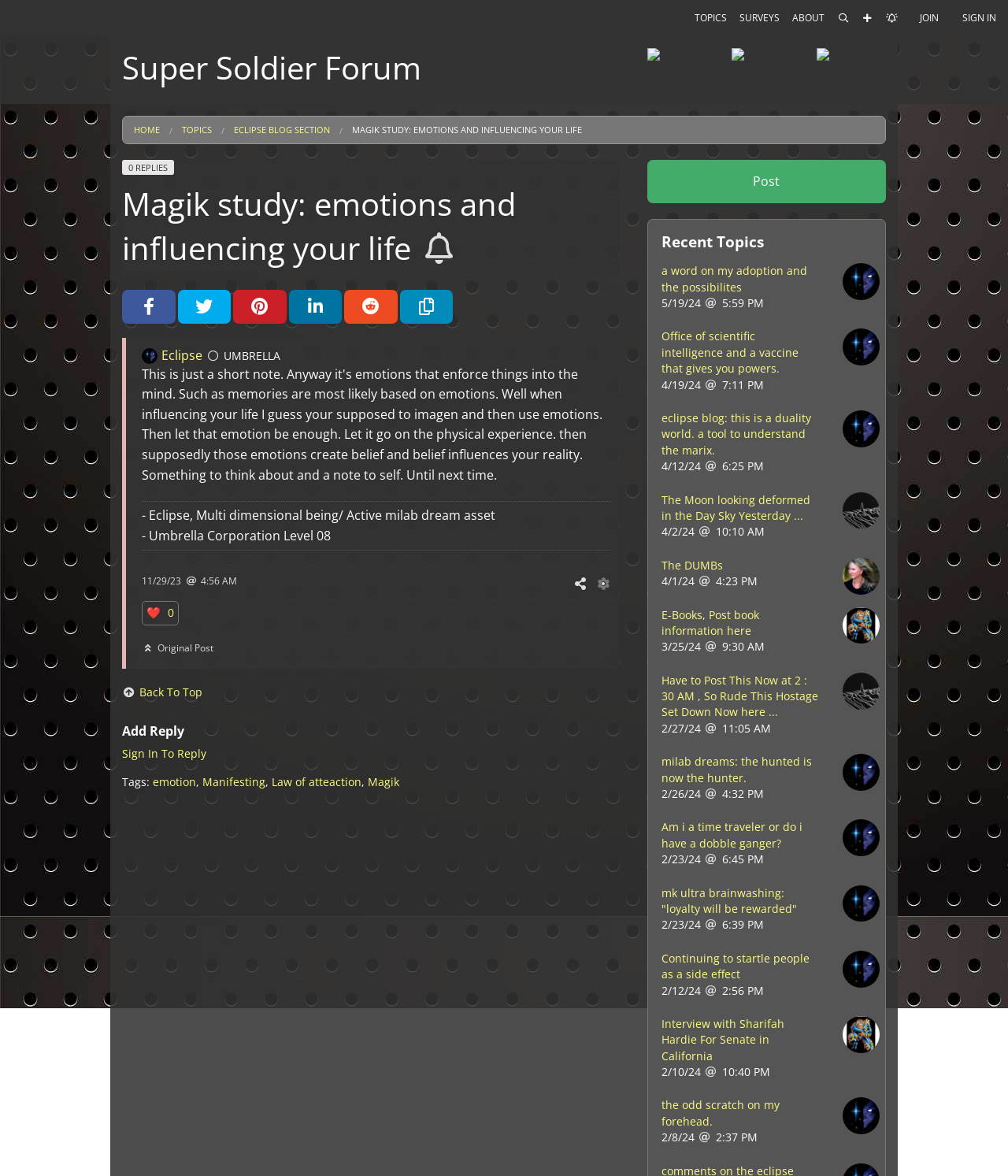What is the text of the heading above the 'Add Reply' button?
Refer to the image and answer the question using a single word or phrase.

Original Post